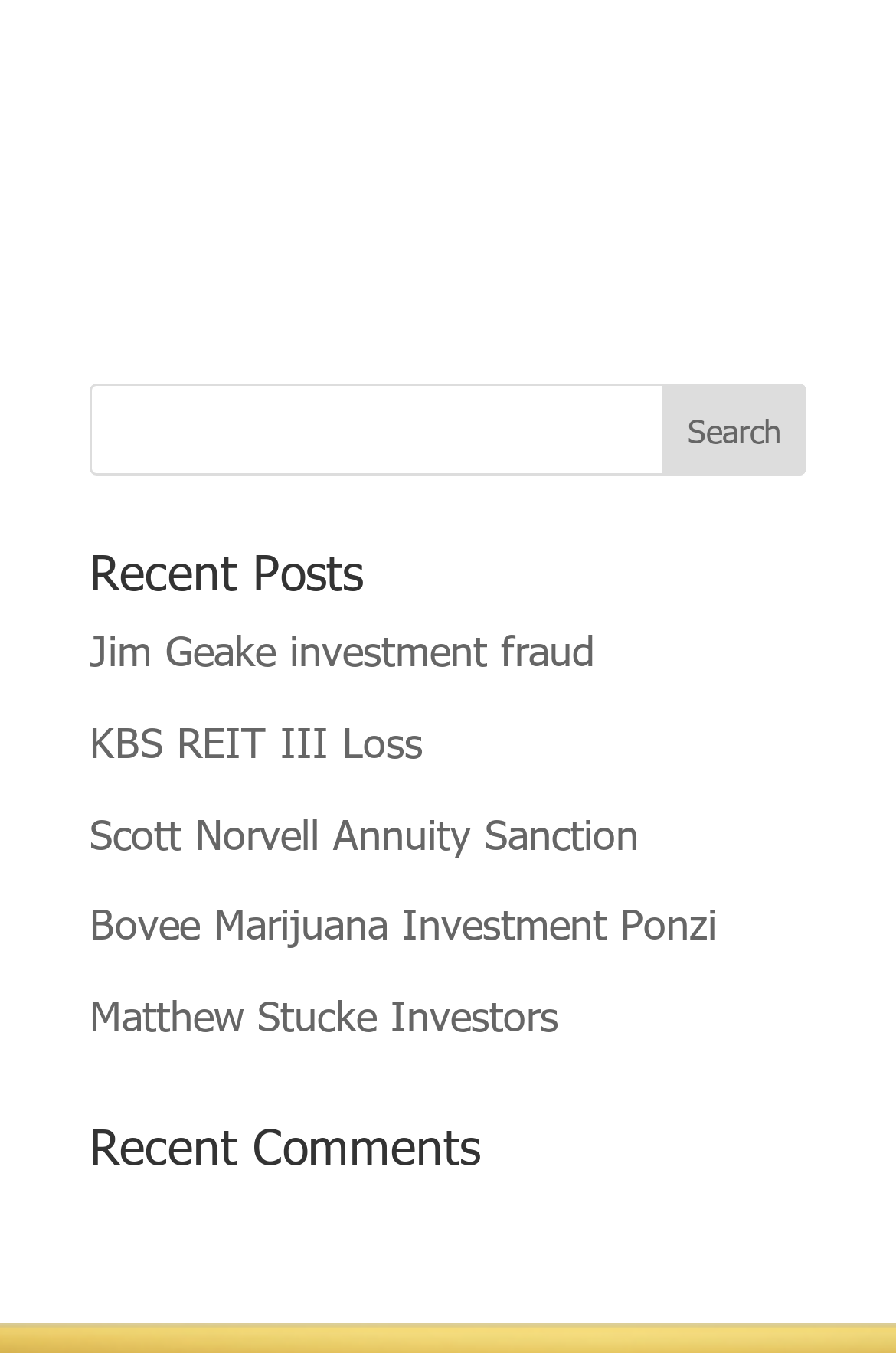Consider the image and give a detailed and elaborate answer to the question: 
What is the second section listed on the webpage?

After the 'Recent Posts' section, the next section listed on the webpage is 'Recent Comments', which is denoted by a heading element with the same name.